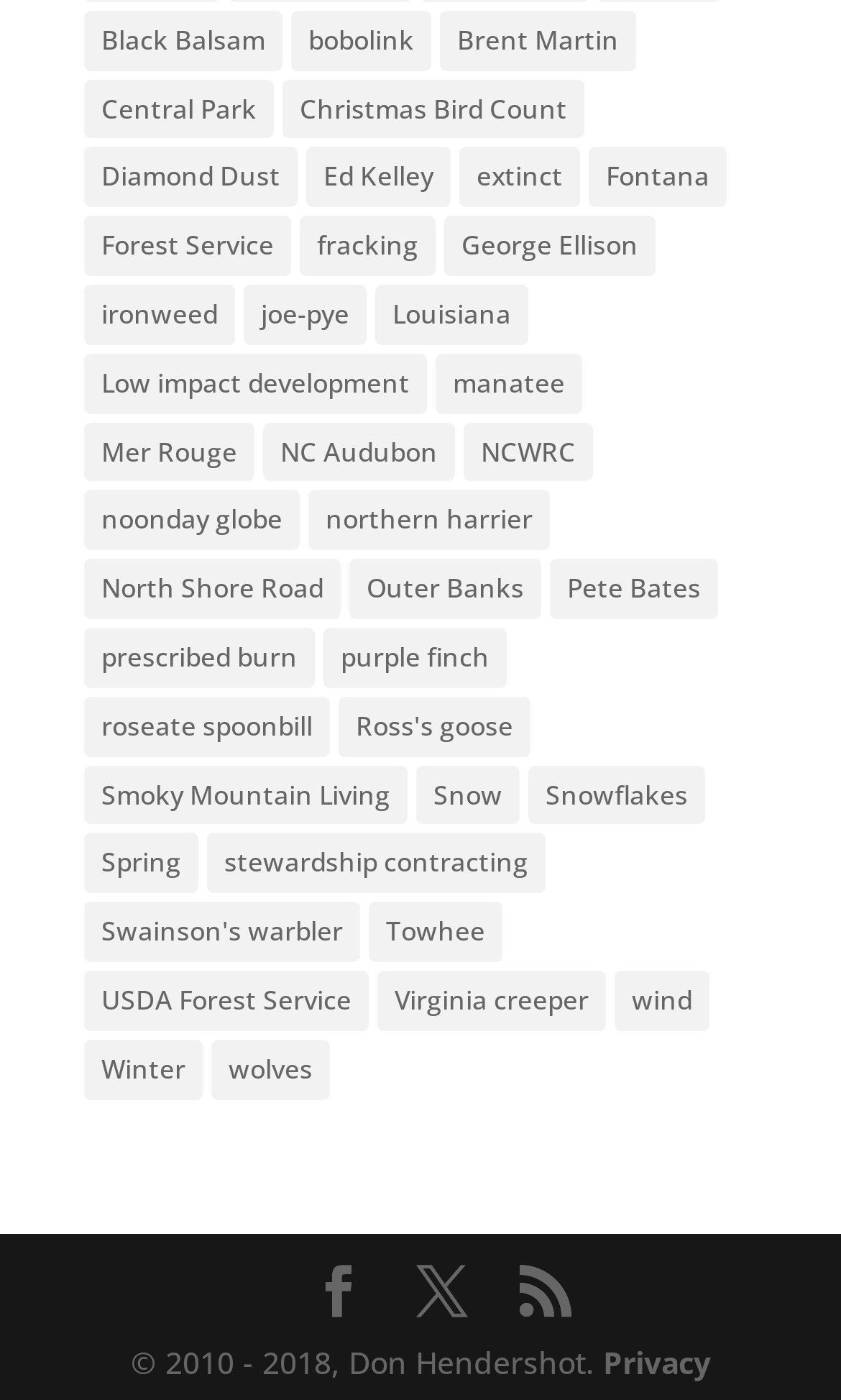Pinpoint the bounding box coordinates of the clickable area necessary to execute the following instruction: "View information about Christmas Bird Count". The coordinates should be given as four float numbers between 0 and 1, namely [left, top, right, bottom].

[0.336, 0.056, 0.695, 0.099]